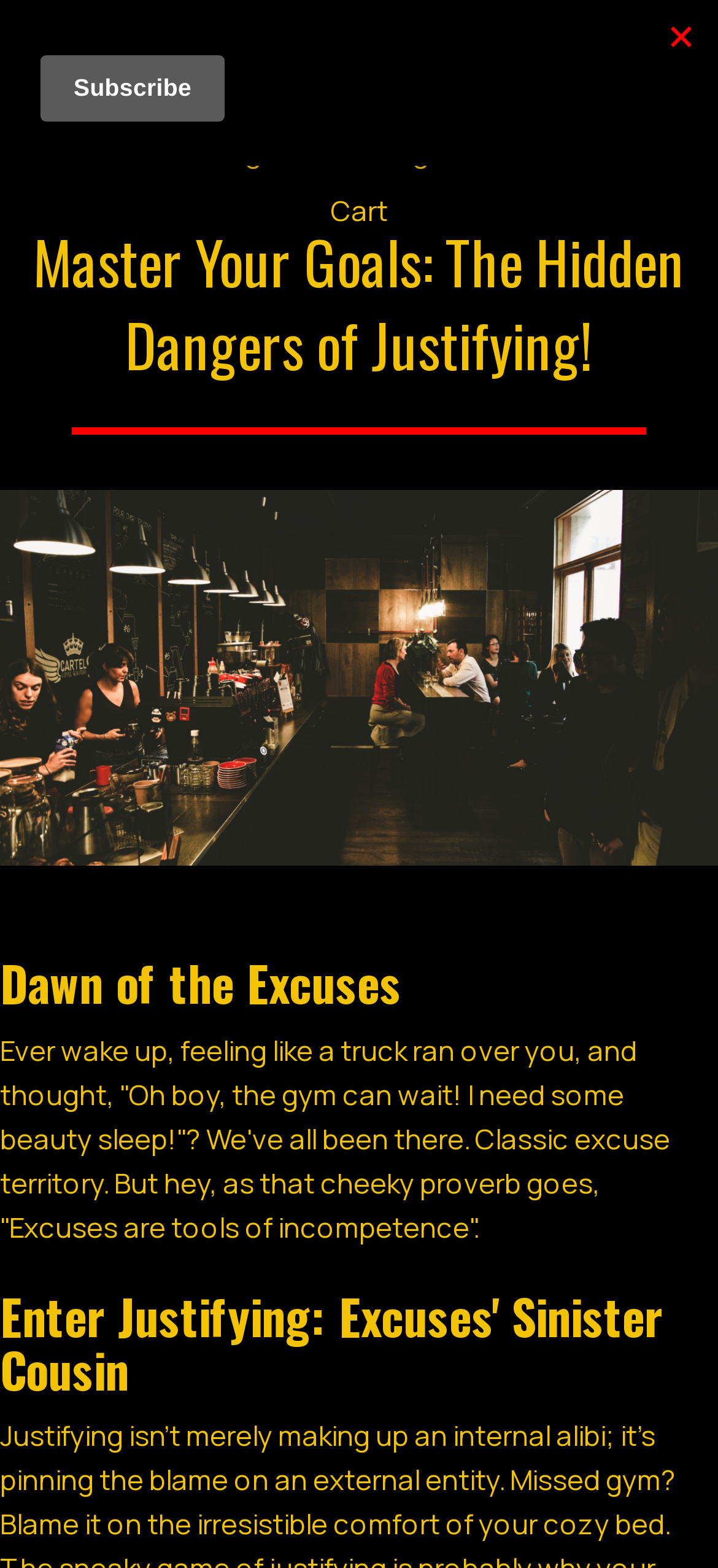Generate an in-depth caption that captures all aspects of the webpage.

The webpage is about the "Excuses Archives" of SWAGGER COXCH. At the top, there is a navigation menu with six links: "", "About", "Coxching", "Video", "Blog Posts", and "Contact Me", aligned horizontally across the page. Below the navigation menu, there is a smaller link "Cart" positioned slightly to the right of center.

The main content of the page is divided into four sections. The first section has a heading "Master Your Goals: The Hidden Dangers of Justifying!" at the top, followed by an iframe that spans the full width of the page.

The second section has a heading "Dawn of the Excuses" and is positioned below the iframe. Below this heading, there is a block of text that discusses the concept of excuses, citing a proverb that "Excuses are tools of incompetence".

The third section has a heading "Enter Justifying: Excuses' Sinister Cousin" and is positioned below the block of text. There are no other elements in this section.

Overall, the webpage has a simple layout with a clear hierarchy of headings and text, and a prominent navigation menu at the top.